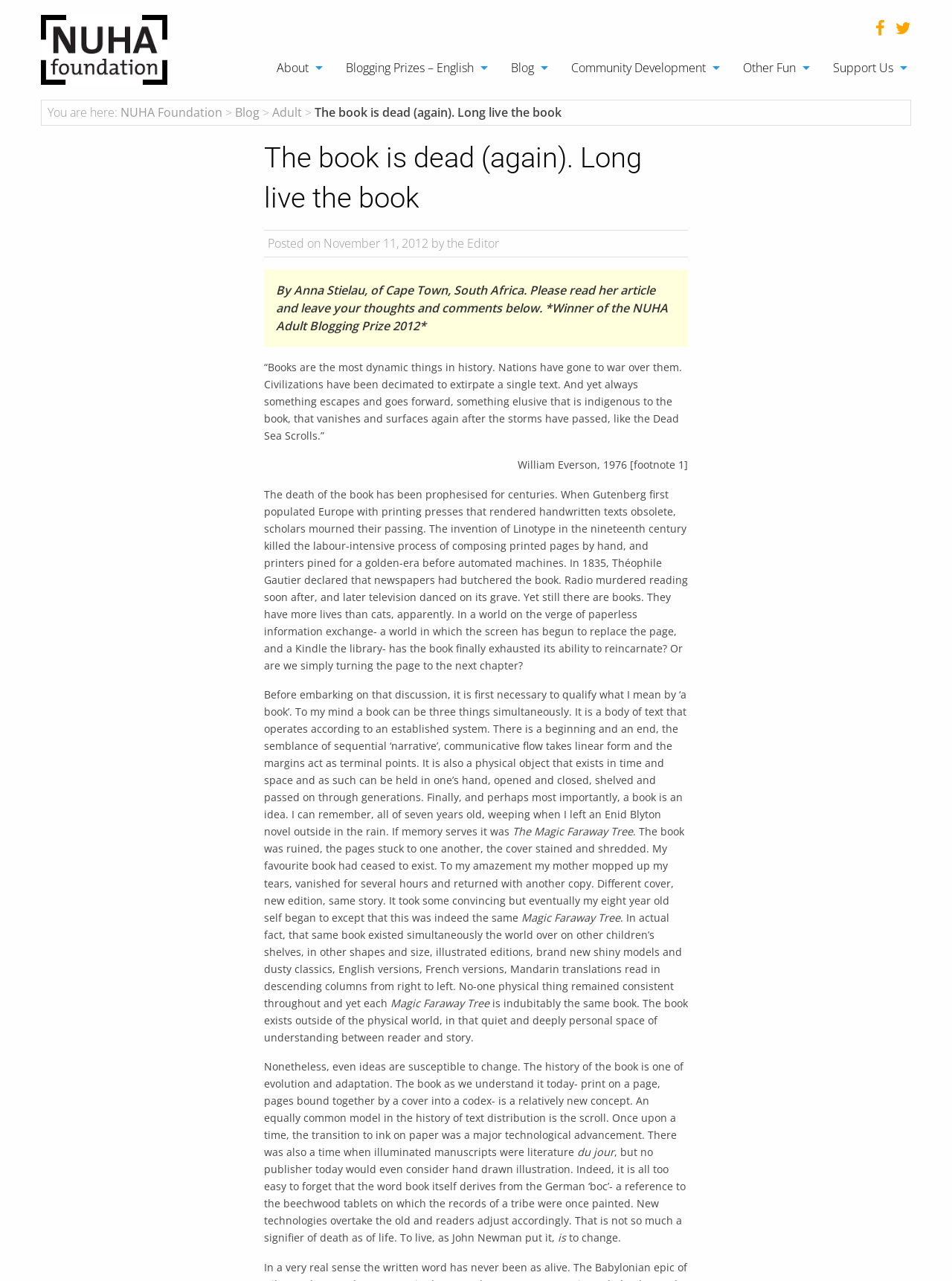What is the topic of the blog post?
Can you give a detailed and elaborate answer to the question?

The topic of the blog post can be inferred from the title of the post, which is 'The book is dead (again). Long live the book'. This title suggests that the post is discussing the death and rebirth of books.